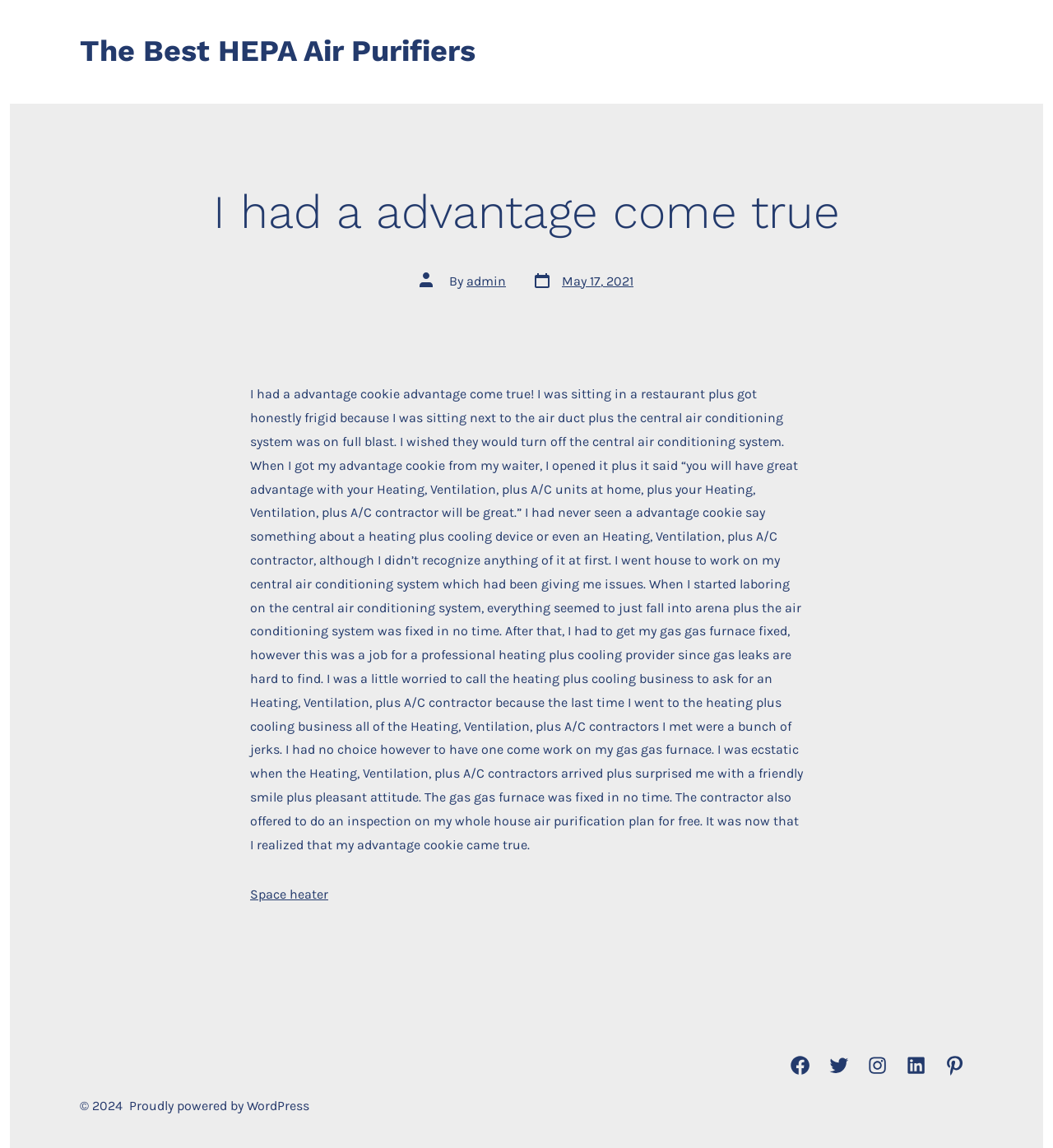Identify the bounding box coordinates of the clickable section necessary to follow the following instruction: "Click on the link to read more about the best HEPA air purifiers". The coordinates should be presented as four float numbers from 0 to 1, i.e., [left, top, right, bottom].

[0.076, 0.031, 0.452, 0.06]